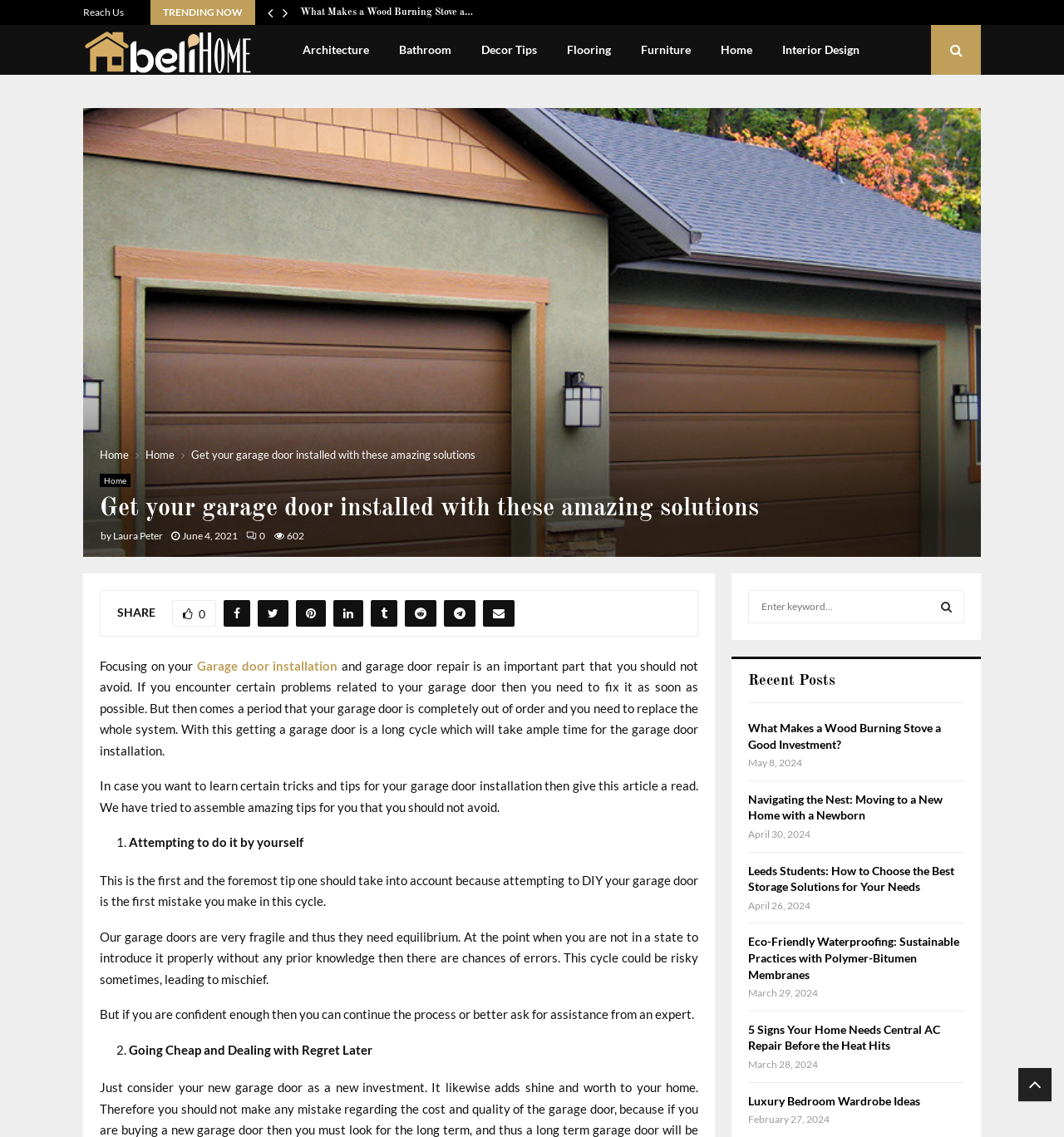Respond to the question below with a single word or phrase:
How many social media sharing options are available?

7